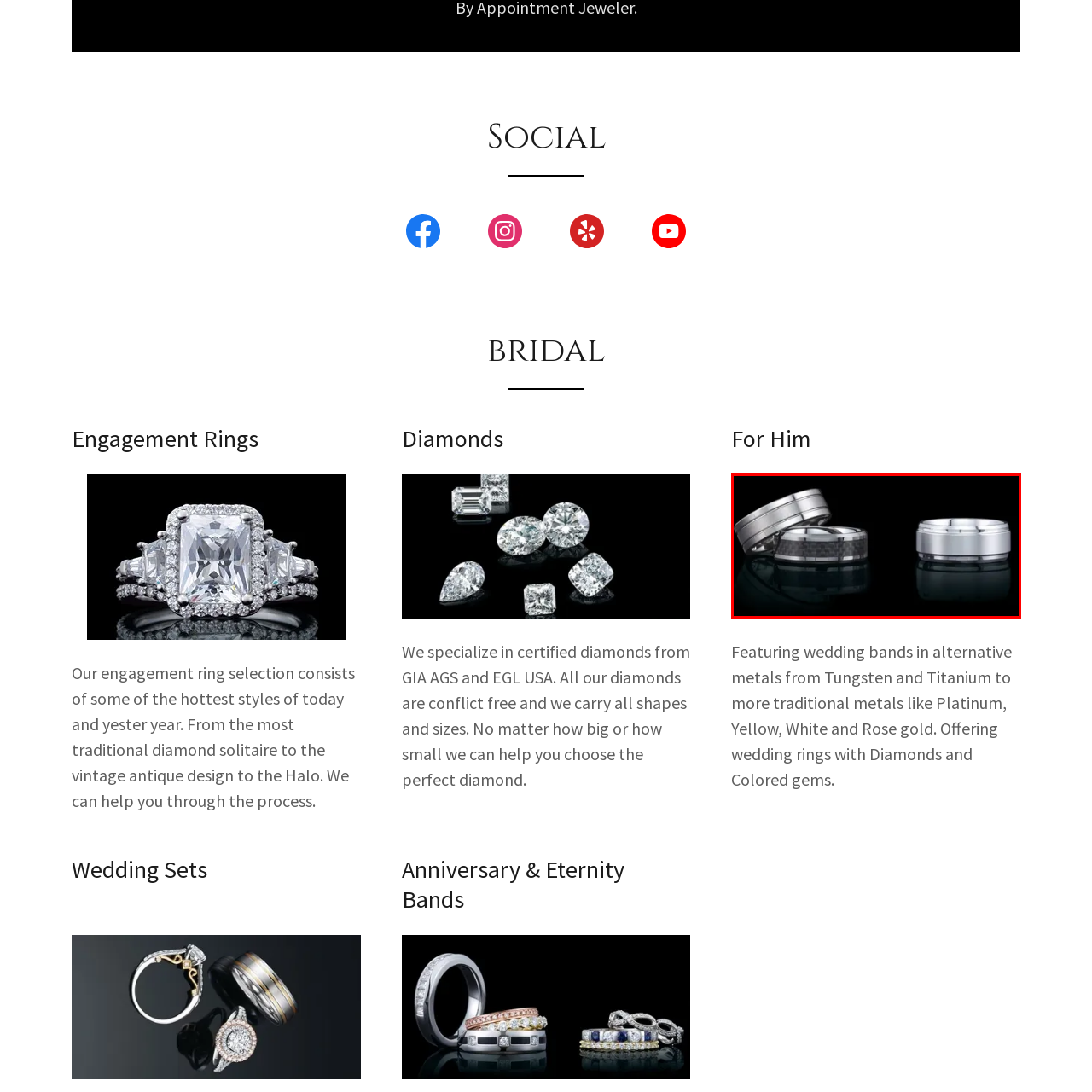What is the purpose of these rings?
Look closely at the part of the image outlined in red and give a one-word or short phrase answer.

Celebrating love and commitment